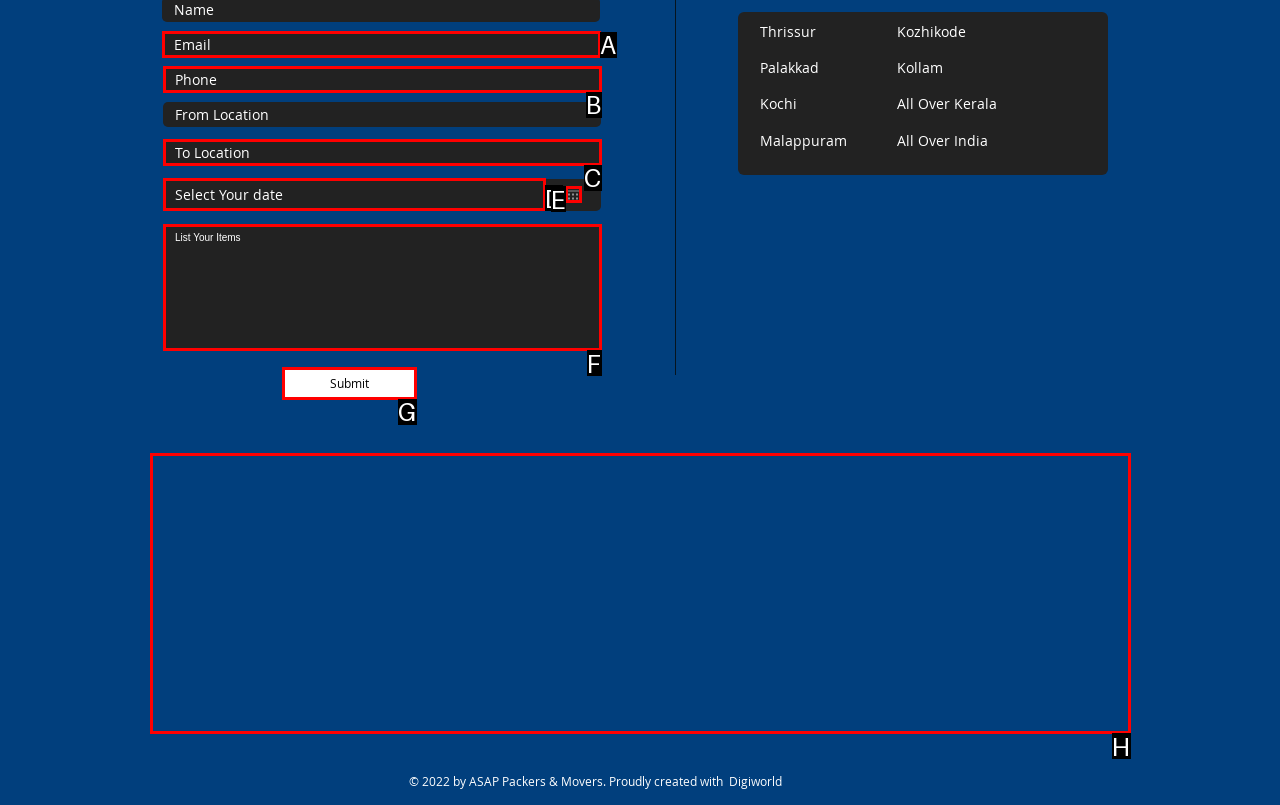Tell me which letter corresponds to the UI element that should be clicked to fulfill this instruction: Submit
Answer using the letter of the chosen option directly.

G